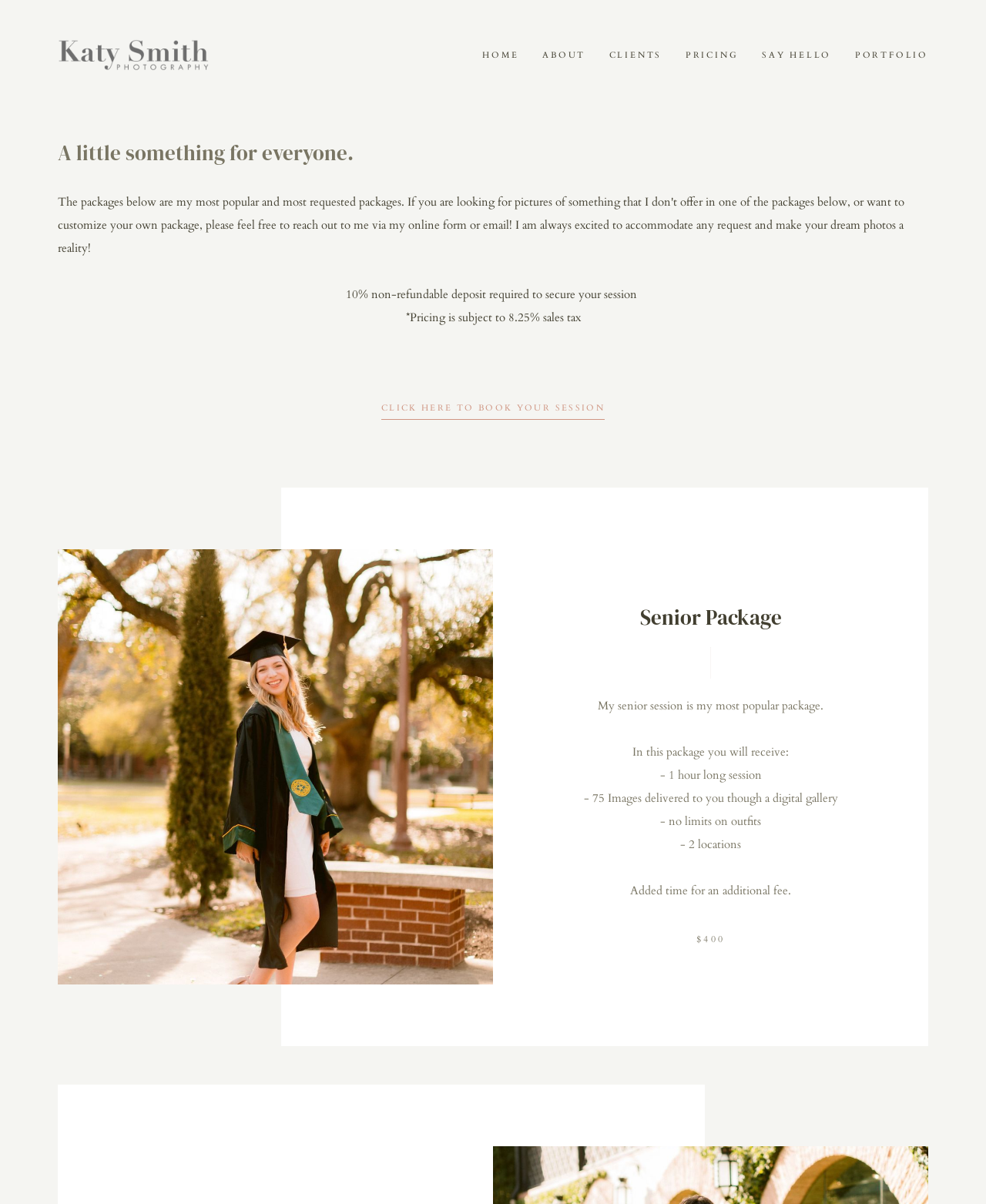Identify the bounding box for the UI element that is described as follows: "Portfolio".

[0.859, 0.041, 0.949, 0.052]